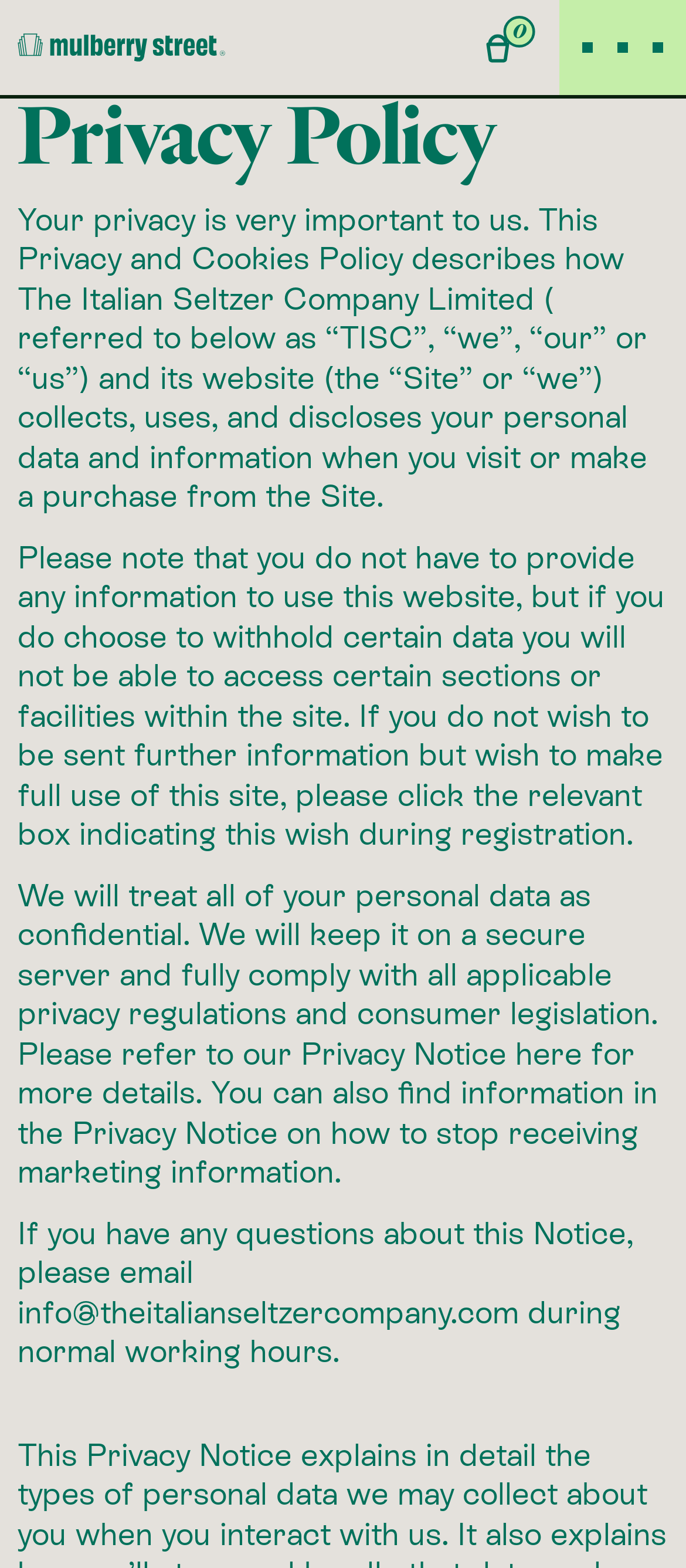Give a one-word or one-phrase response to the question: 
What is the email address to contact for questions?

info@theitalianseltzercompany.com